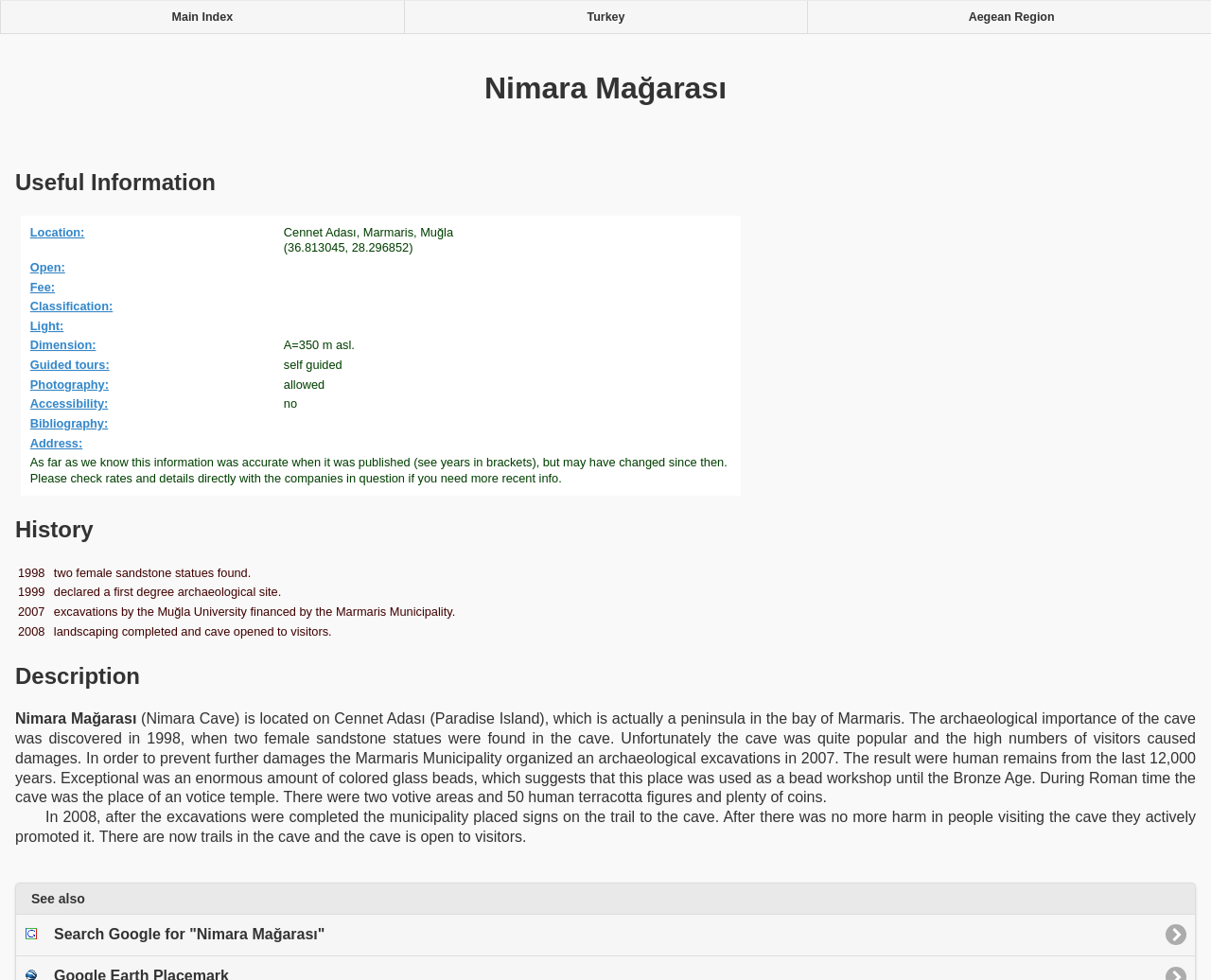Determine the bounding box coordinates of the clickable region to execute the instruction: "View the main index". The coordinates should be four float numbers between 0 and 1, denoted as [left, top, right, bottom].

[0.0, 0.001, 0.333, 0.034]